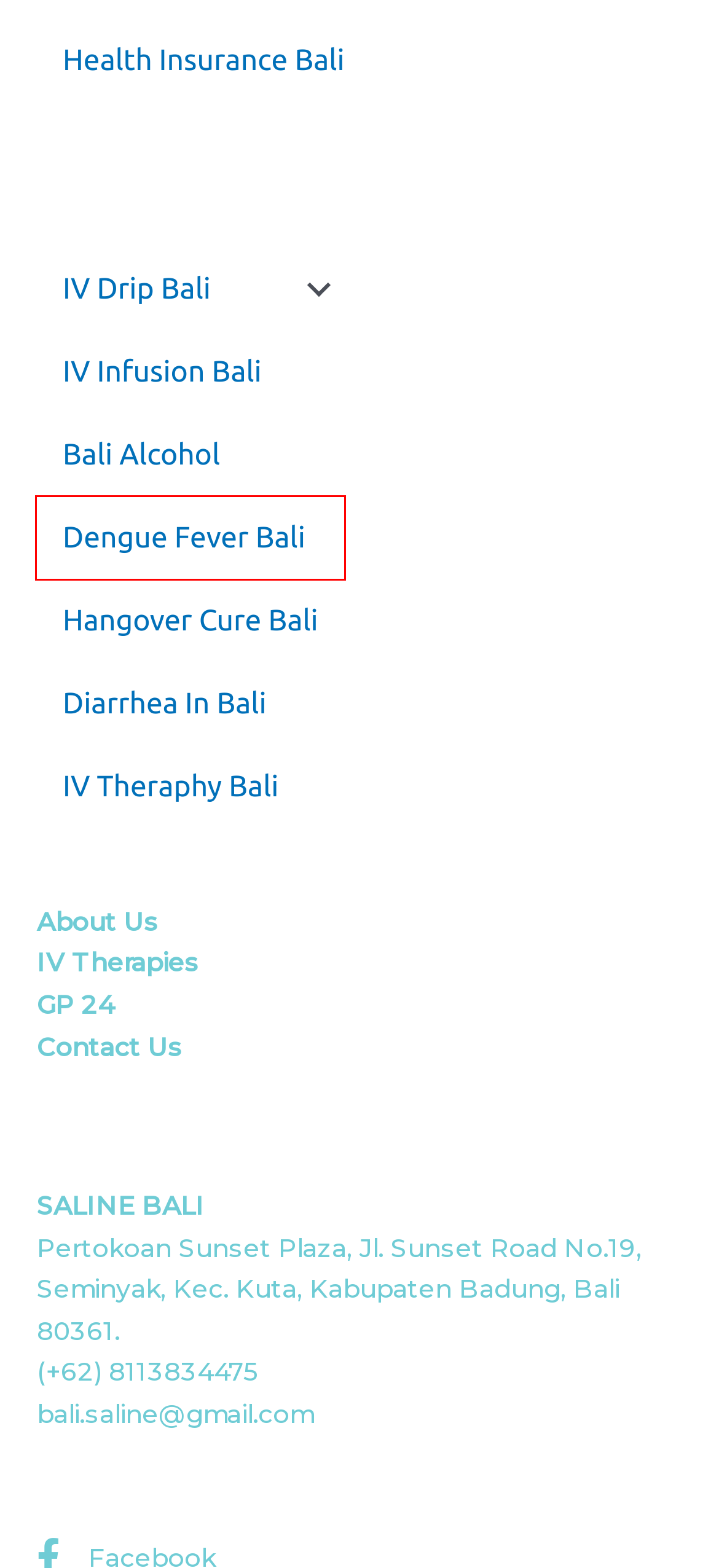You have a screenshot of a webpage with a red rectangle bounding box around an element. Identify the best matching webpage description for the new page that appears after clicking the element in the bounding box. The descriptions are:
A. Health Insurance Bali|6 Health Insurance|Salinebali
B. IV Theraphy Bali - How Long Effect & Benefits | Salinebali
C. Dengue Fever Bali | Important 4 Types of Dengue Fever Test
D. IV Drip Bali | 3 Types of IV Drips | Salinebali
E. Hangover Cure Bali | 4 Herbal Hangover Cures Near Me
F. Bali Alcohol | The 4 Uniqueness of Balinese Alcohol
G. About Us - We offer homecare services 5 easily accessible.
H. IV Therapies - Get 10 % discount each Package - Saline Bali

C